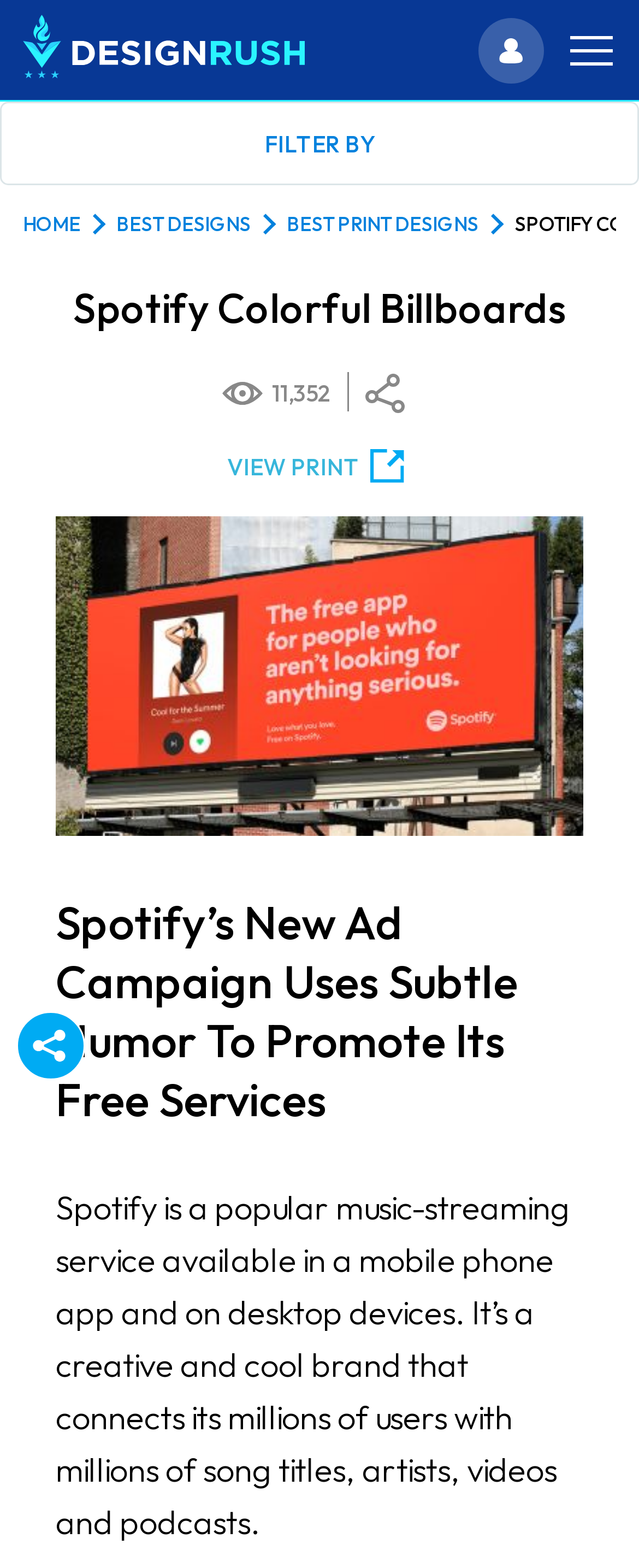Please find the bounding box coordinates of the element that must be clicked to perform the given instruction: "Click on the 'HOME' link". The coordinates should be four float numbers from 0 to 1, i.e., [left, top, right, bottom].

[0.036, 0.135, 0.156, 0.152]